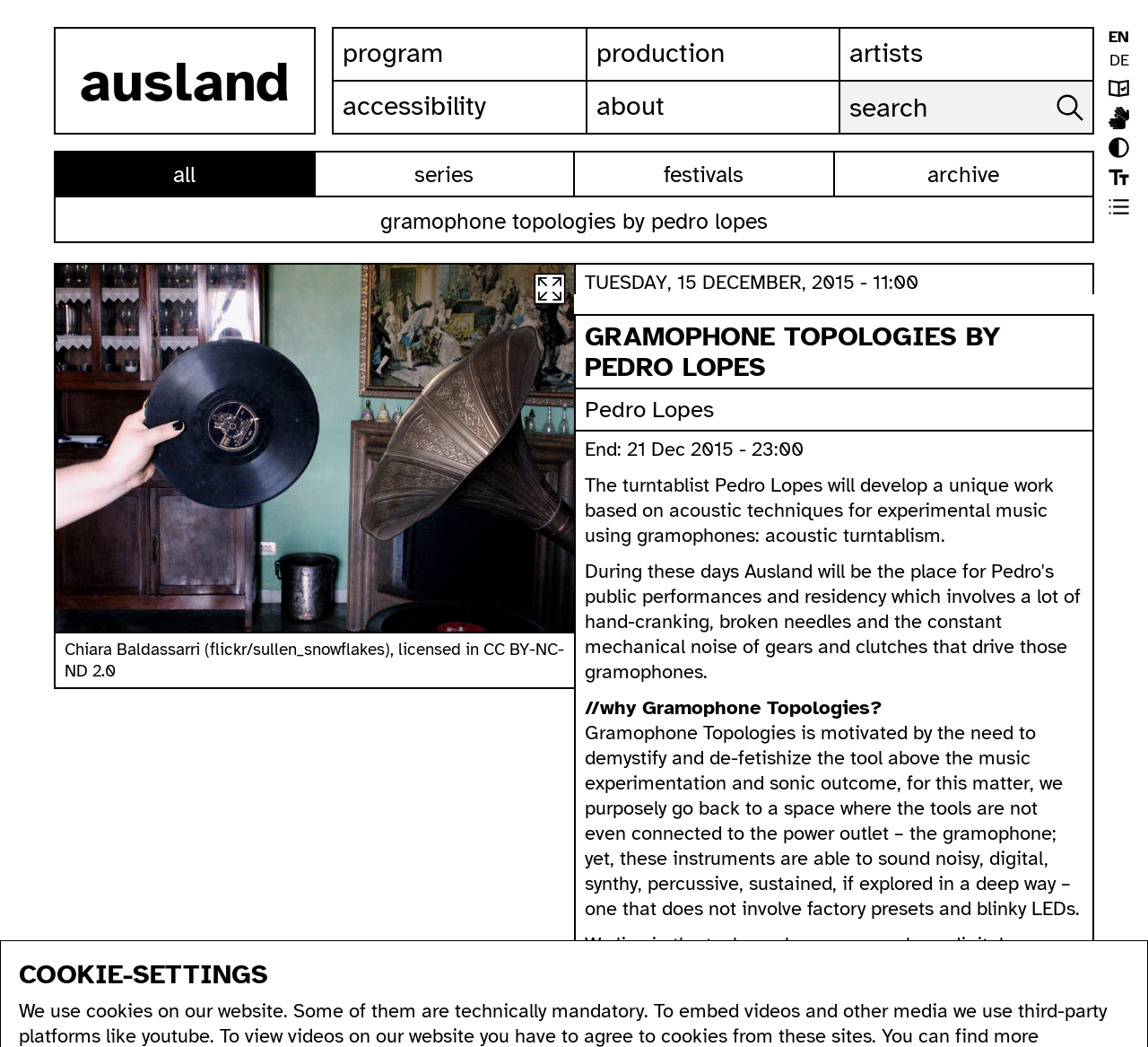Find the bounding box coordinates of the element you need to click on to perform this action: 'view image for Gramophone topologies by Pedro Lopes'. The coordinates should be represented by four float values between 0 and 1, in the format [left, top, right, bottom].

[0.048, 0.253, 0.5, 0.603]